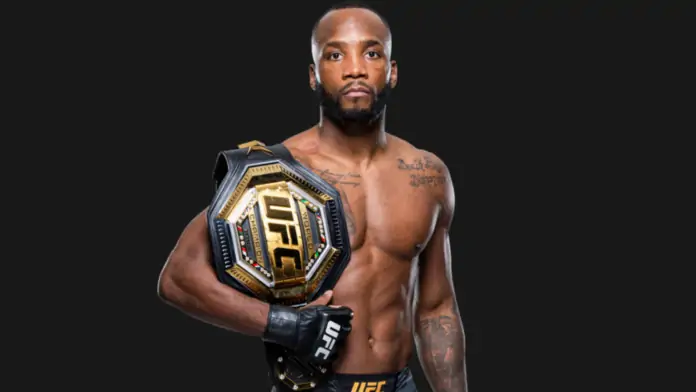What is Leon Edwards preparing to do?
Based on the visual details in the image, please answer the question thoroughly.

According to the caption, Leon Edwards is poised for his next challenge, which implies that he is preparing to defend his title and solidify his legacy in the UFC, showcasing his determination and pride as a champion.